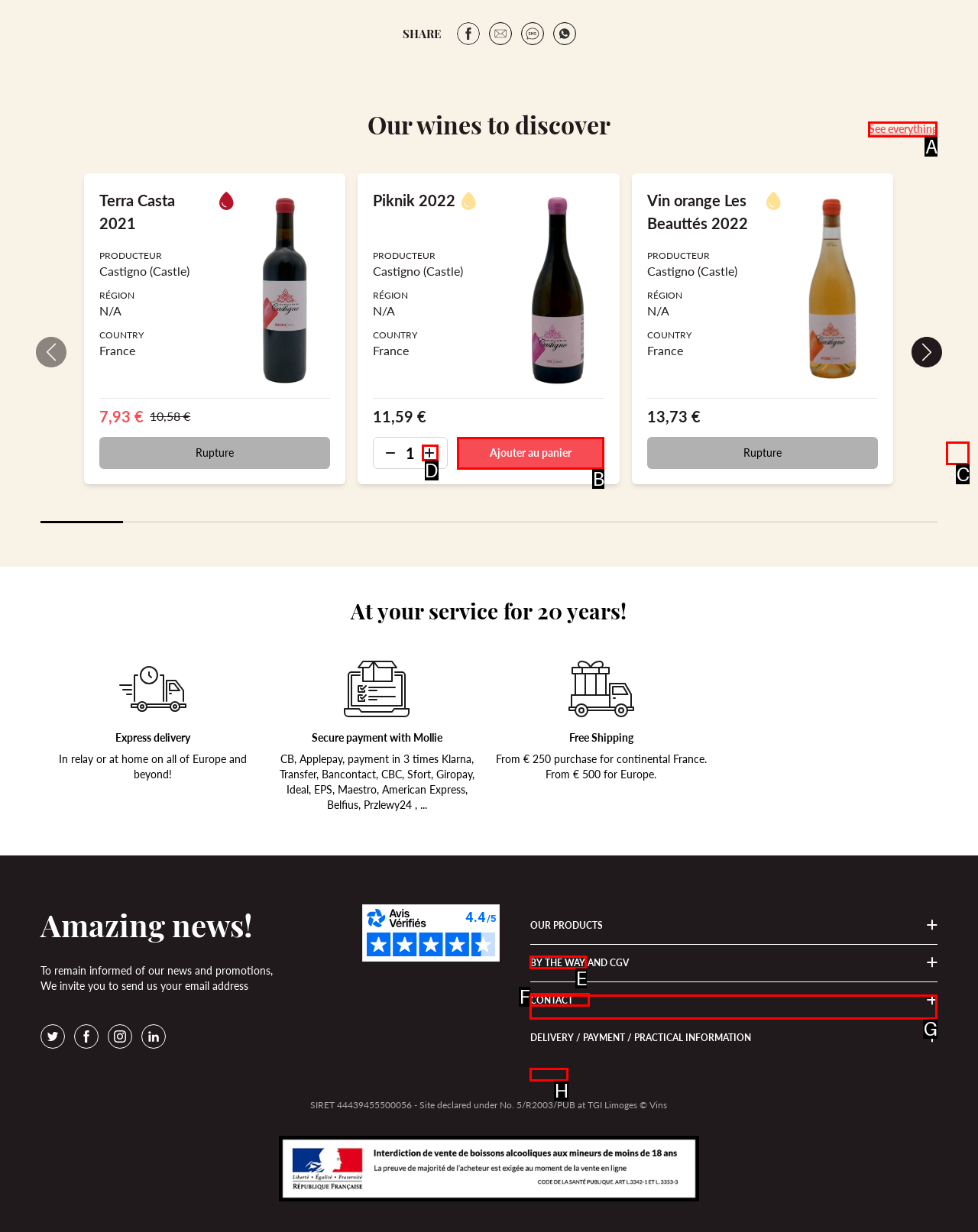Determine the UI element that matches the description: name="plus"
Answer with the letter from the given choices.

D